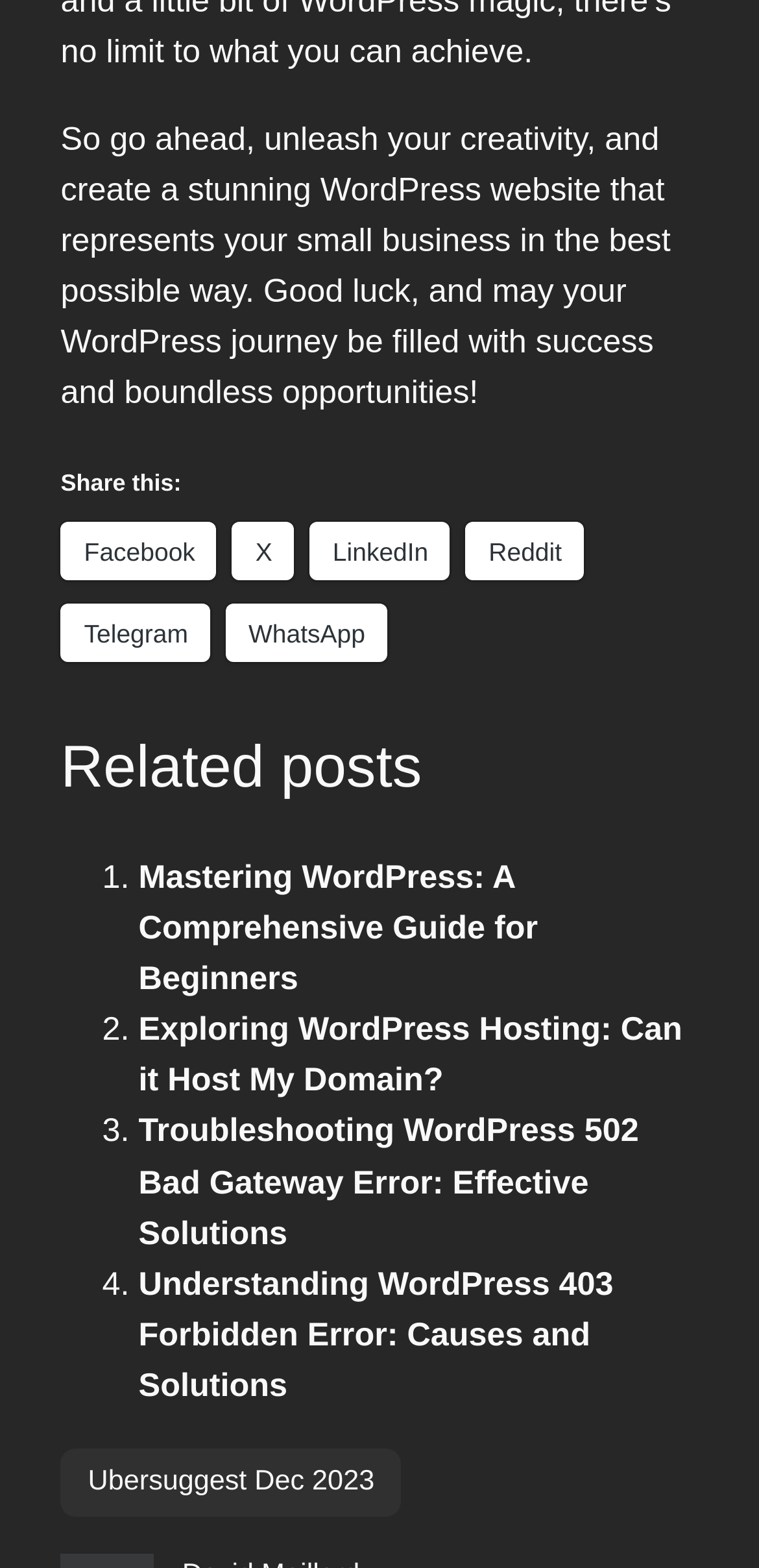Please find the bounding box coordinates of the element's region to be clicked to carry out this instruction: "Visit Ubersuggest Dec 2023".

[0.08, 0.924, 0.529, 0.967]